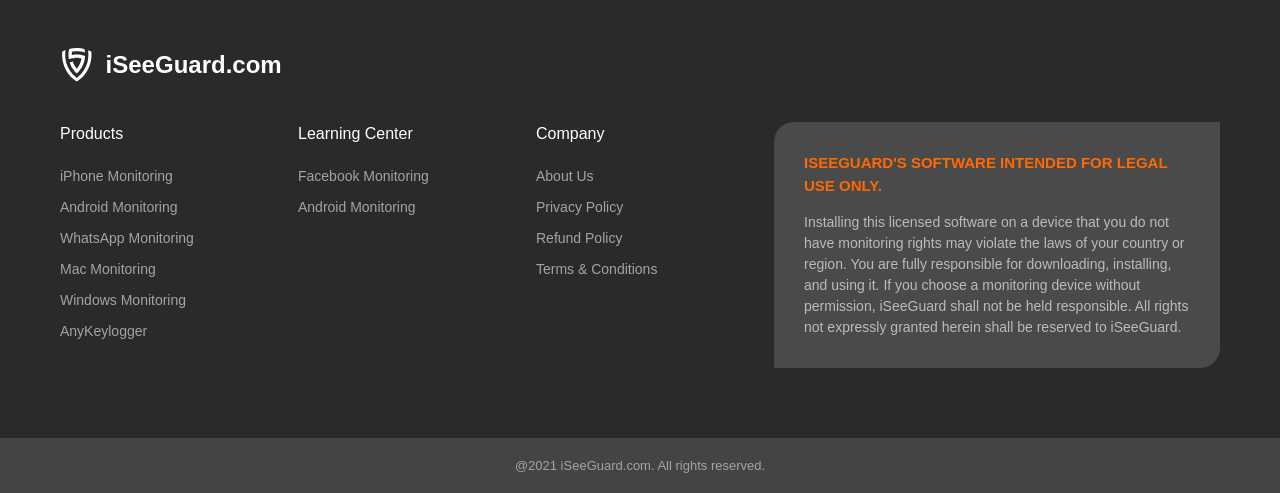Give a one-word or short-phrase answer to the following question: 
What is the name of the website?

iSeeGuard.com